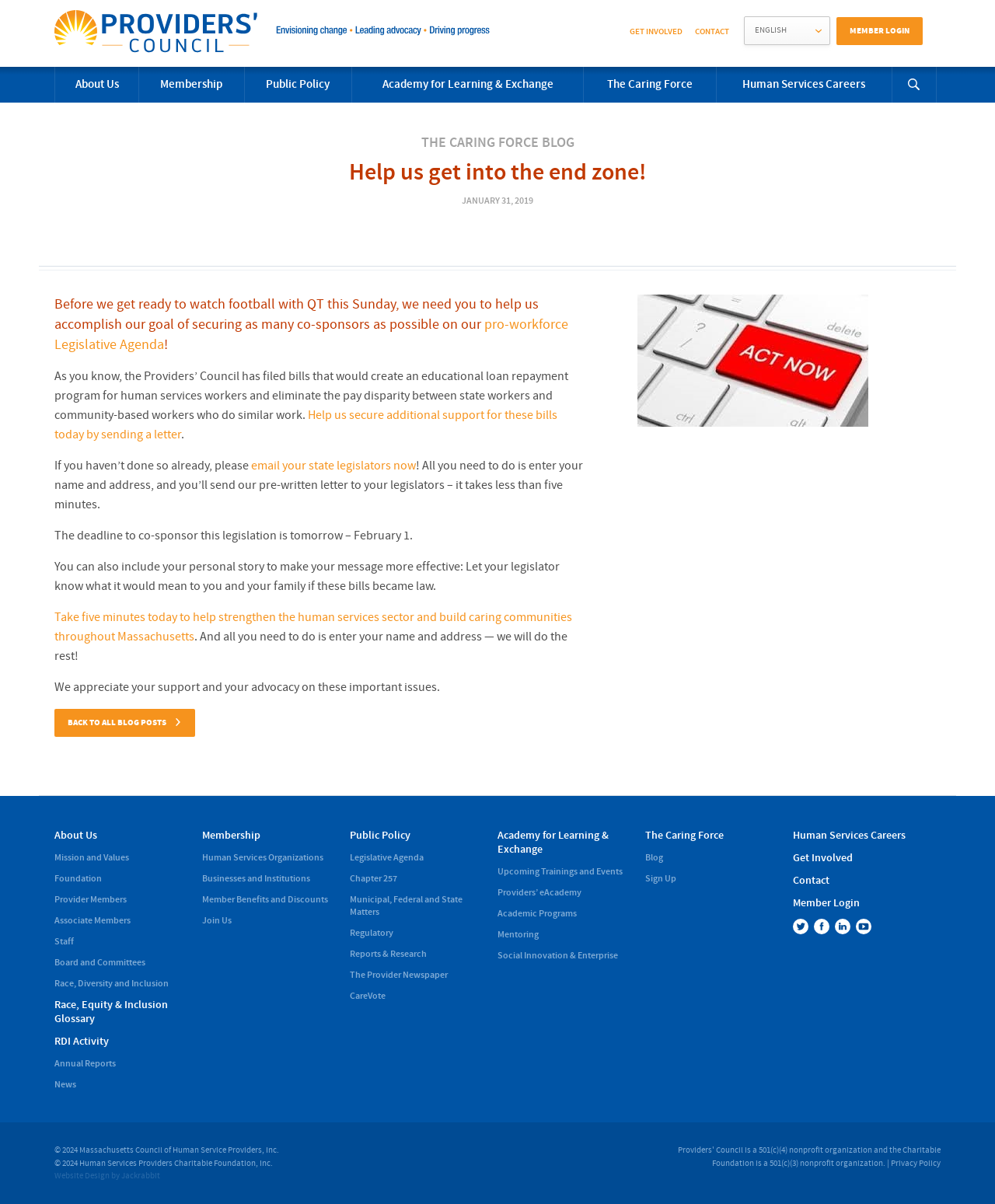Can you find the bounding box coordinates for the element to click on to achieve the instruction: "Select a language from the dropdown menu"?

[0.748, 0.014, 0.834, 0.037]